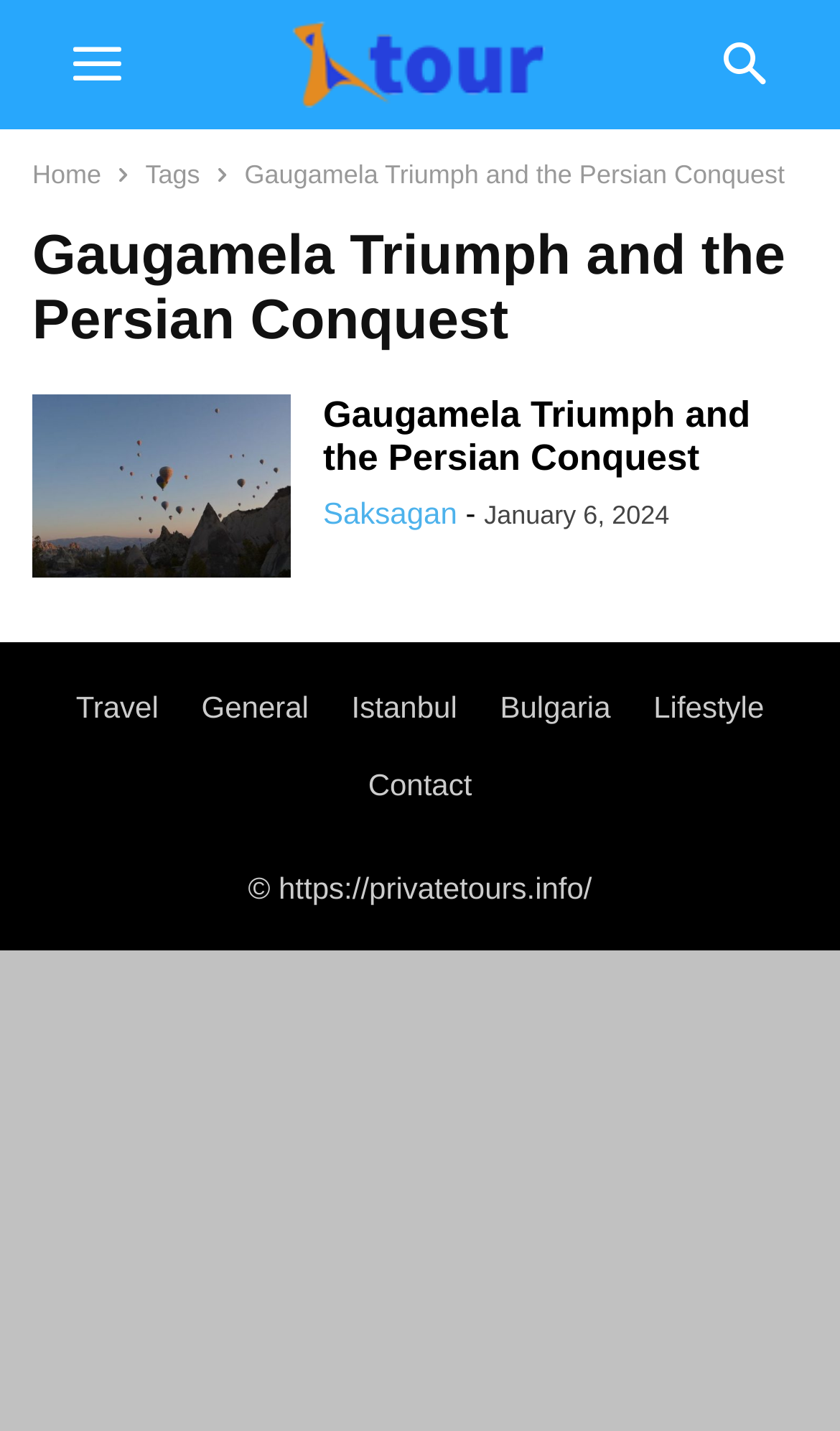Please find the bounding box coordinates of the section that needs to be clicked to achieve this instruction: "View articles related to Moto GP".

None